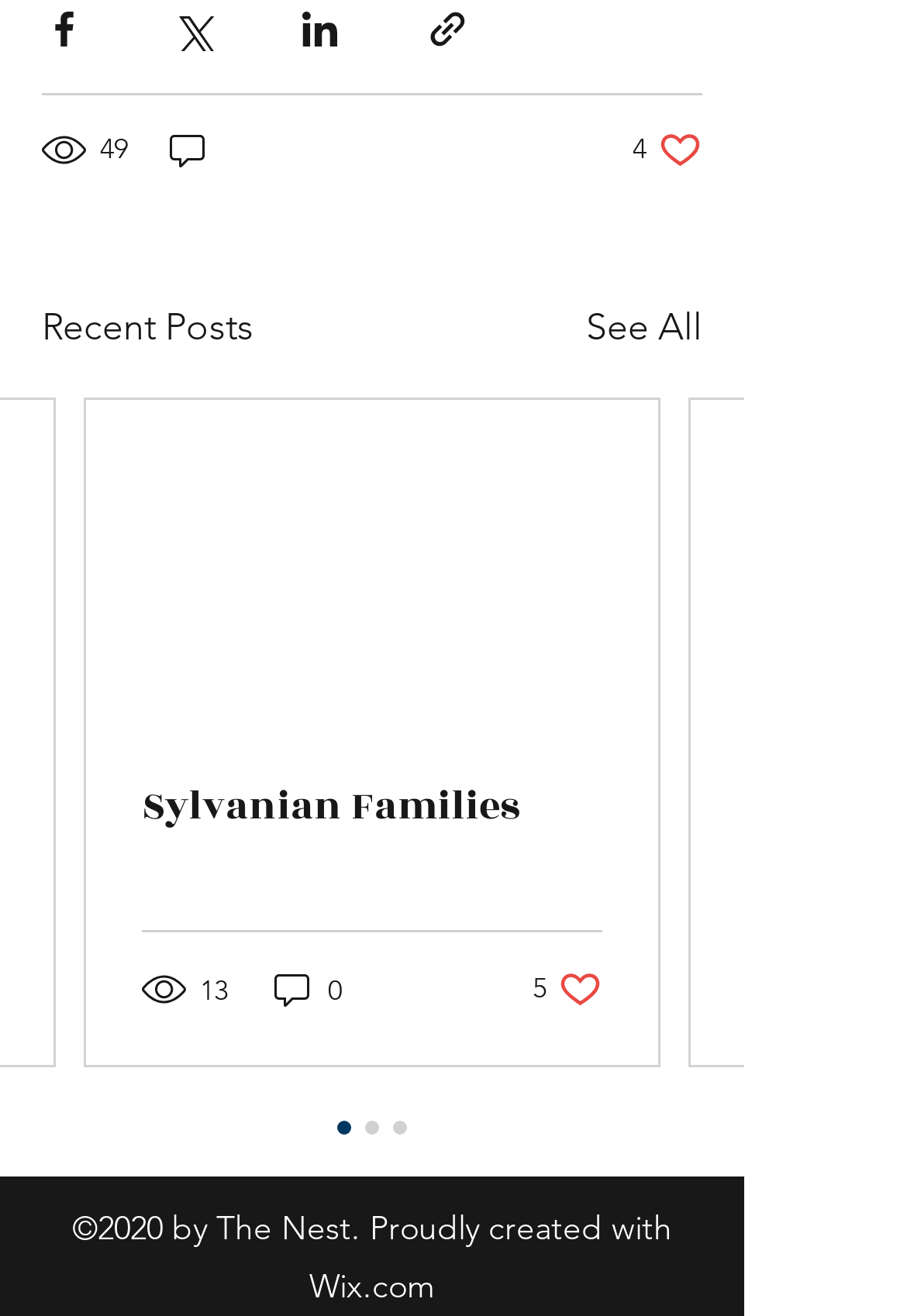What is the title of the section above the posts?
We need a detailed and exhaustive answer to the question. Please elaborate.

The title of the section above the posts is 'Recent Posts', which is a heading element.